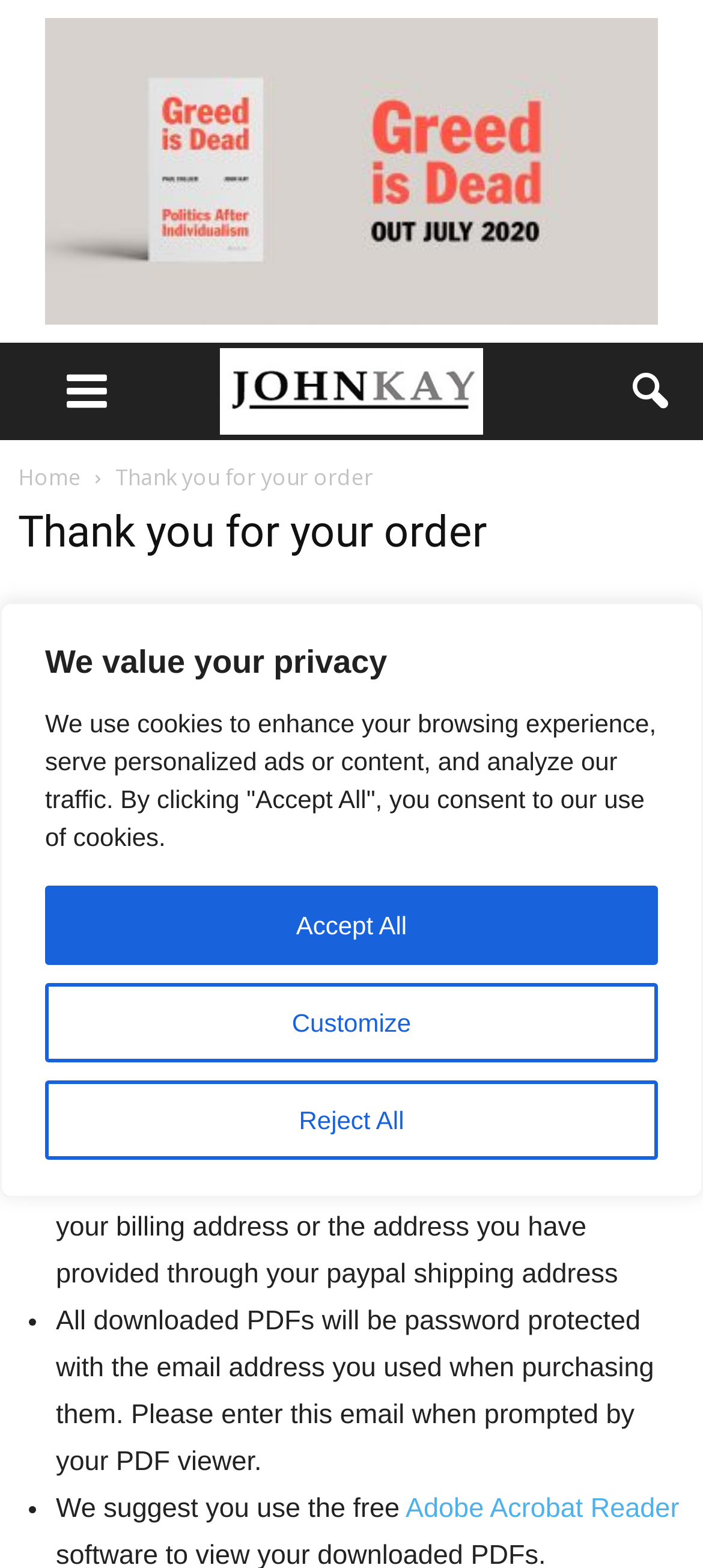How long are download links valid?
Answer the question with detailed information derived from the image.

According to the webpage content, specifically the text 'The download links will remain valid for 48 hours.', it can be inferred that the download links are valid for 48 hours.